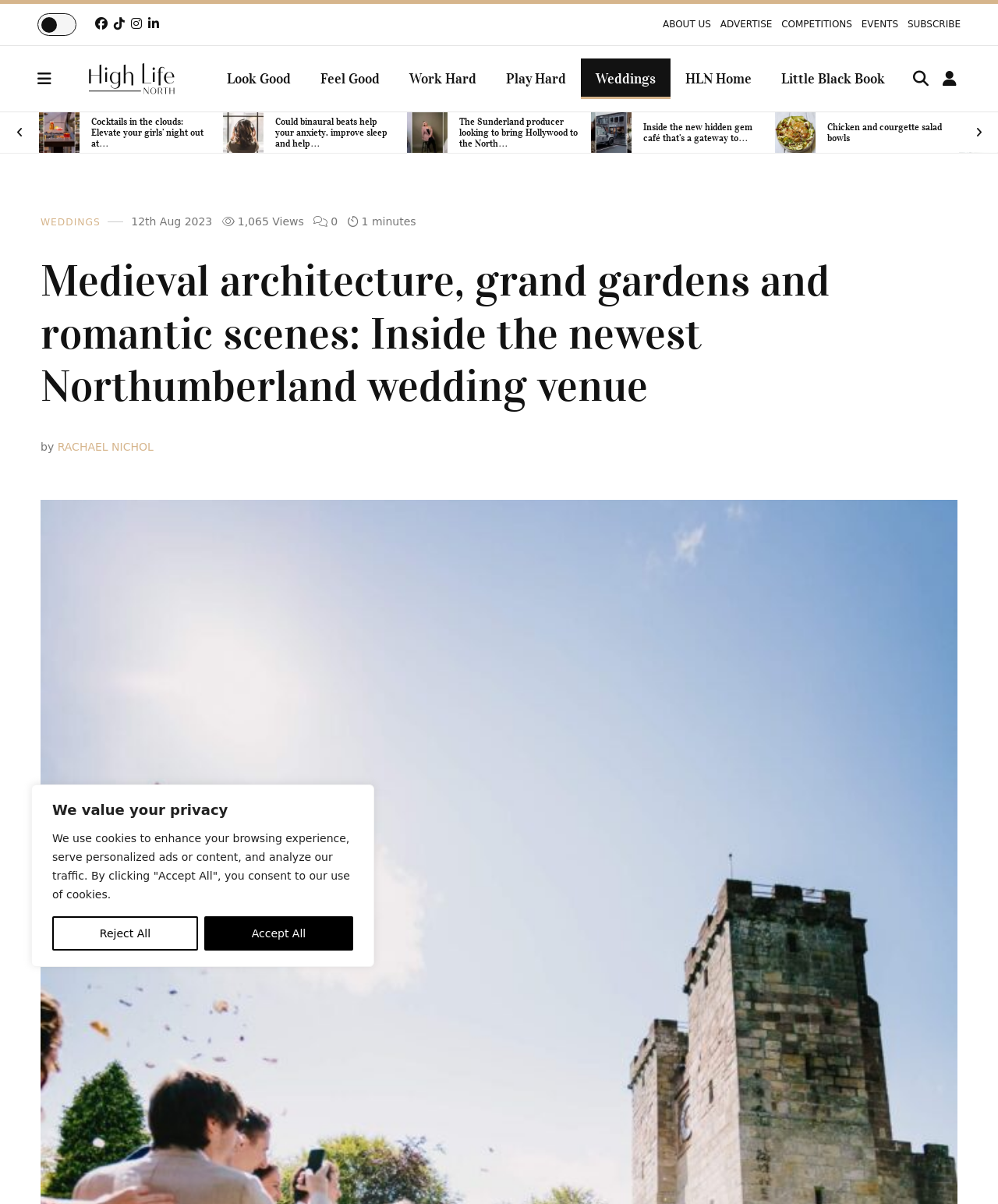How many social media links are there?
Using the visual information, respond with a single word or phrase.

5